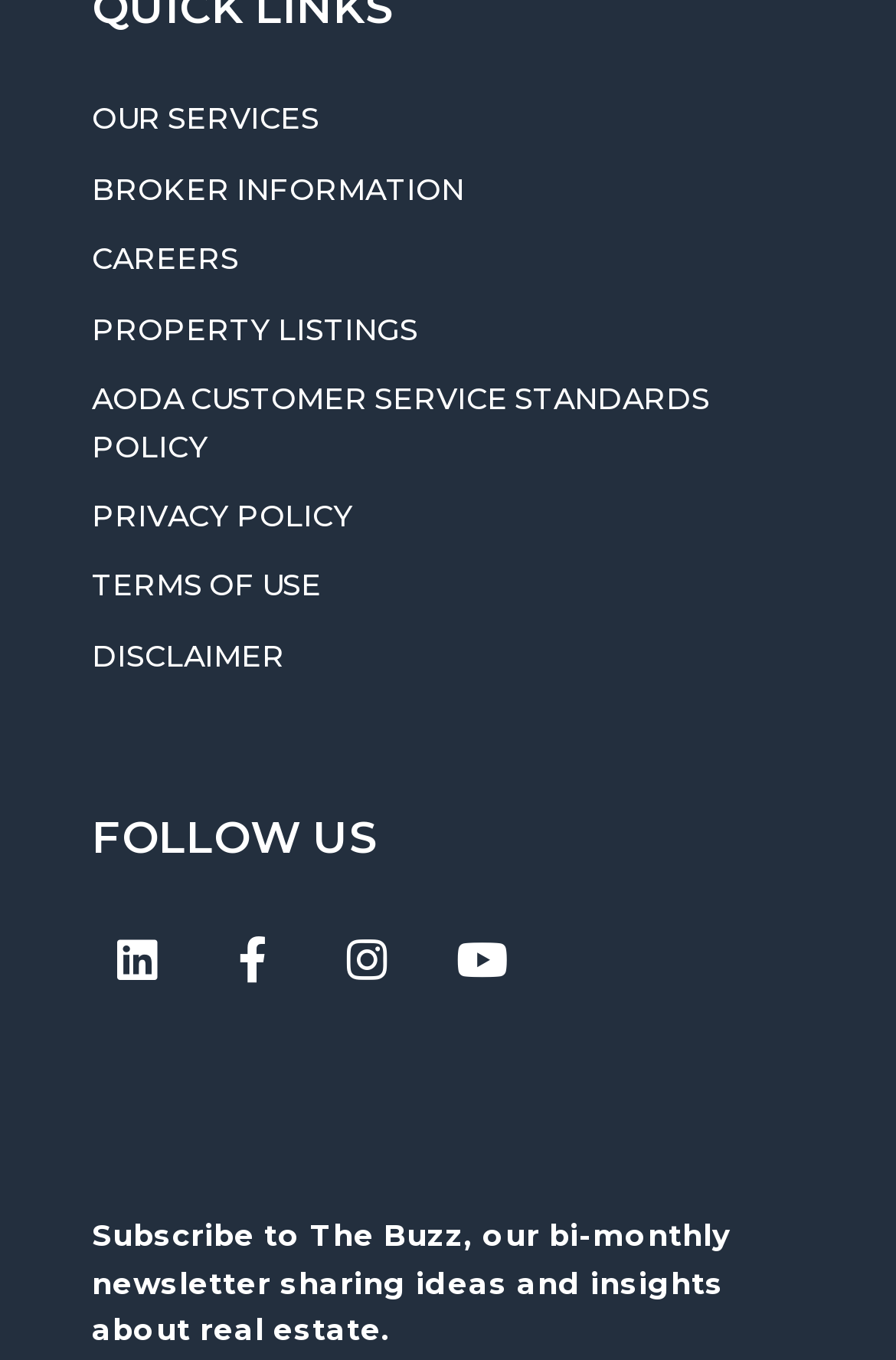Determine the bounding box coordinates for the element that should be clicked to follow this instruction: "Click on OUR SERVICES". The coordinates should be given as four float numbers between 0 and 1, in the format [left, top, right, bottom].

[0.051, 0.063, 0.897, 0.114]